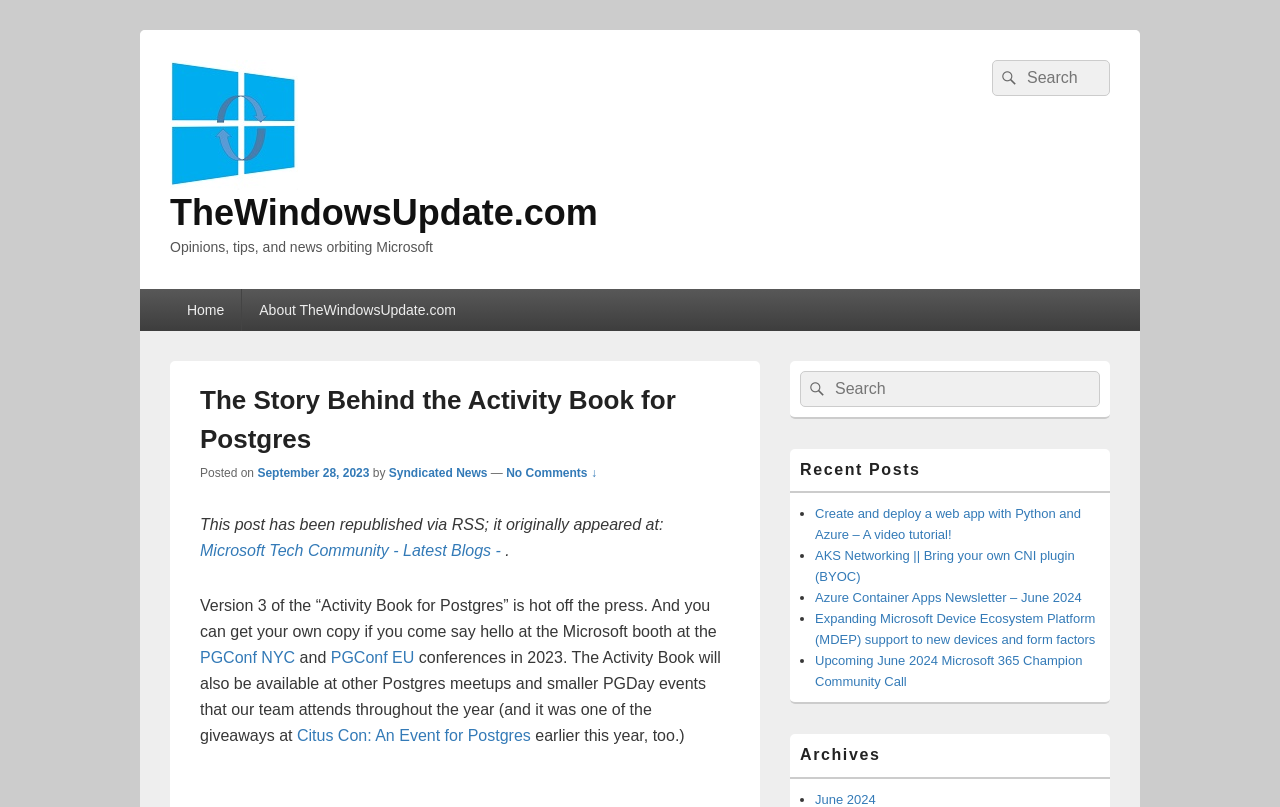Extract the main headline from the webpage and generate its text.

The Story Behind the Activity Book for Postgres